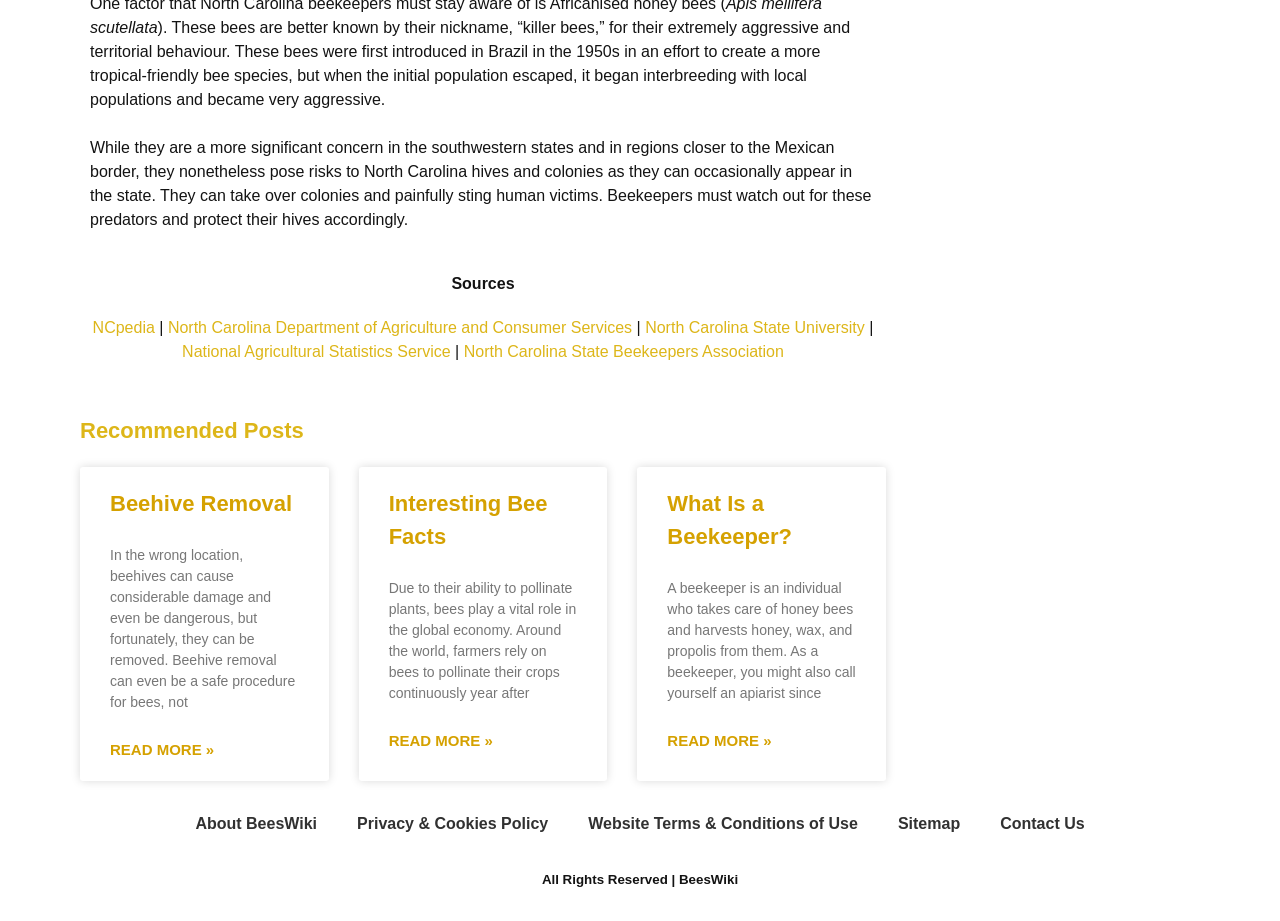Determine the bounding box coordinates for the UI element with the following description: "Privacy & Cookies Policy". The coordinates should be four float numbers between 0 and 1, represented as [left, top, right, bottom].

[0.263, 0.87, 0.444, 0.92]